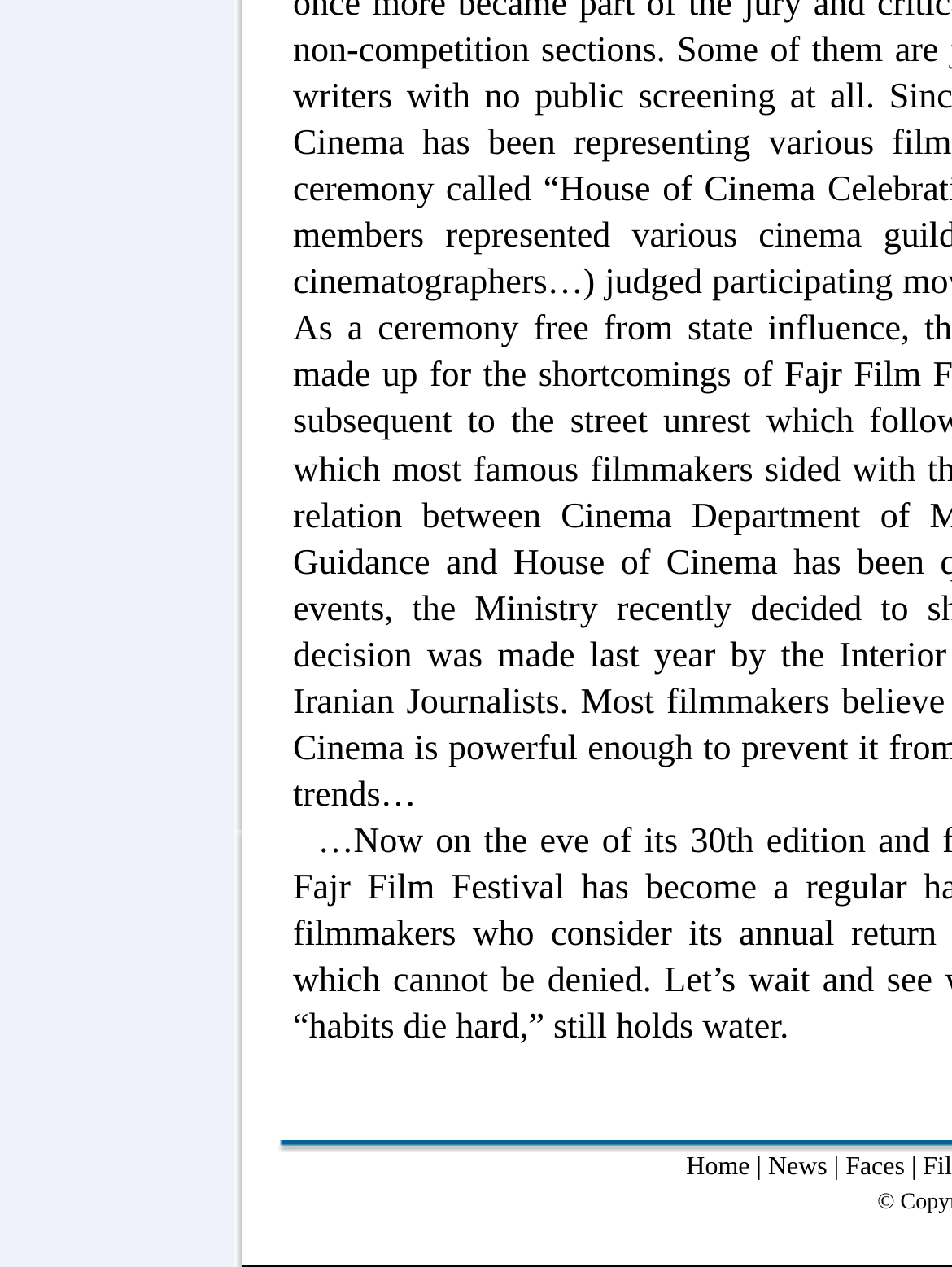Determine the bounding box coordinates of the UI element described below. Use the format (top-left x, top-left y, bottom-right x, bottom-right y) with floating point numbers between 0 and 1: Home

[0.721, 0.911, 0.788, 0.932]